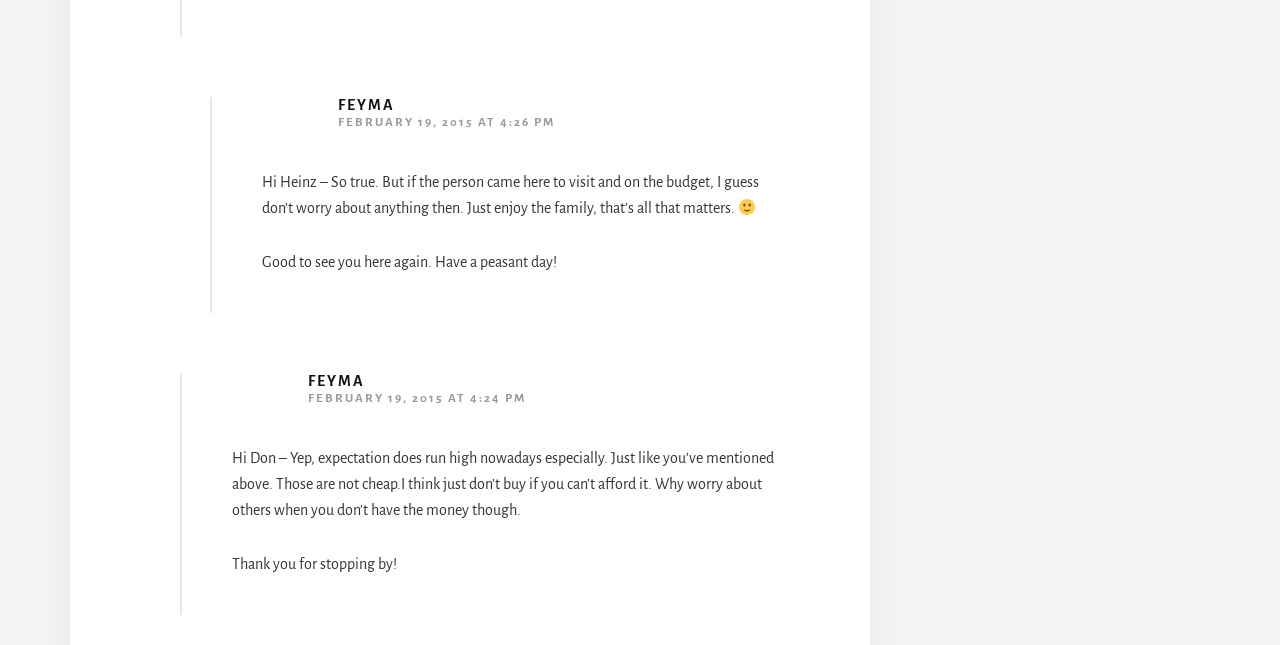Please answer the following question using a single word or phrase: 
What is the topic of discussion in the comments?

Budget and expectations